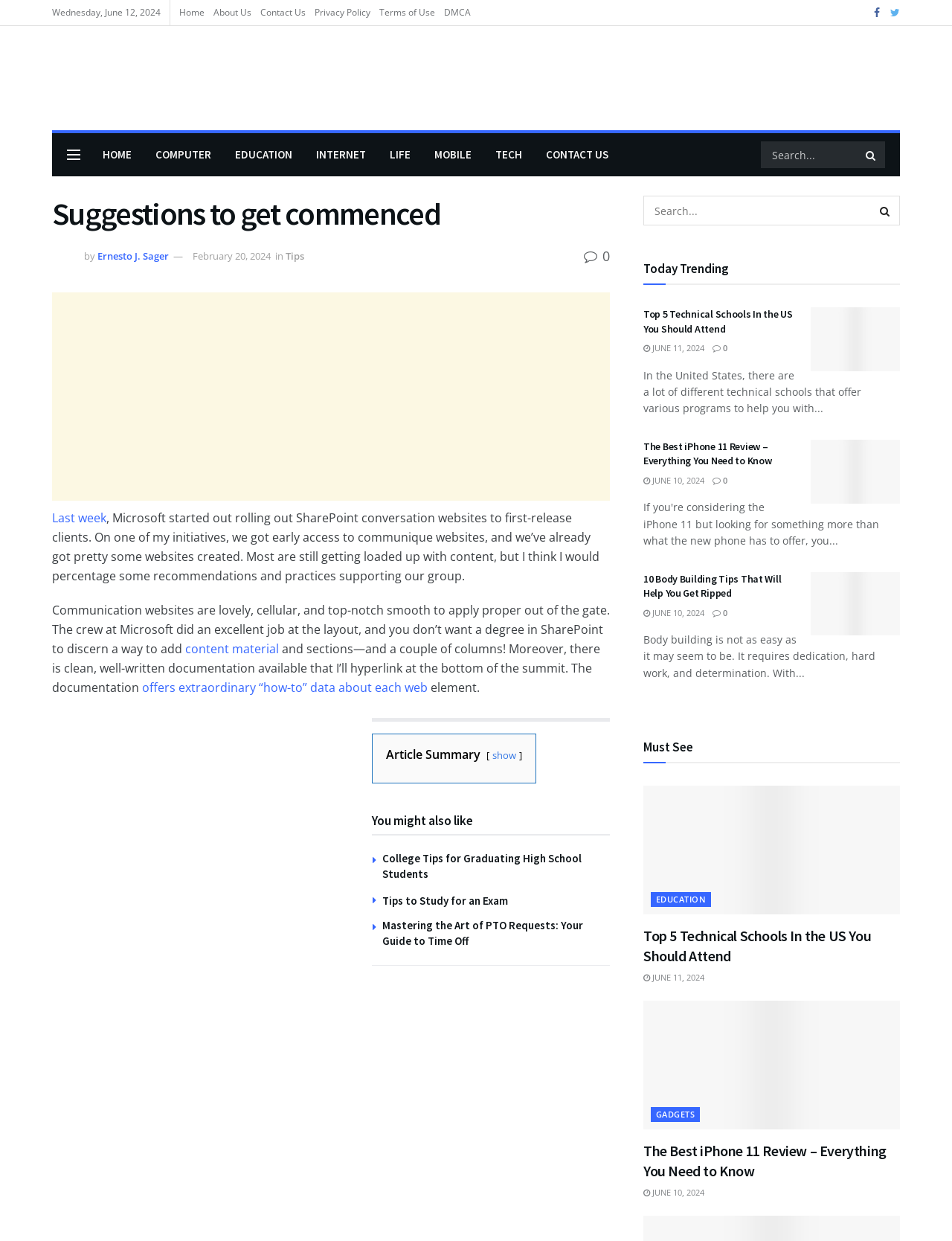Answer this question in one word or a short phrase: How many articles are listed under 'You might also like'?

3